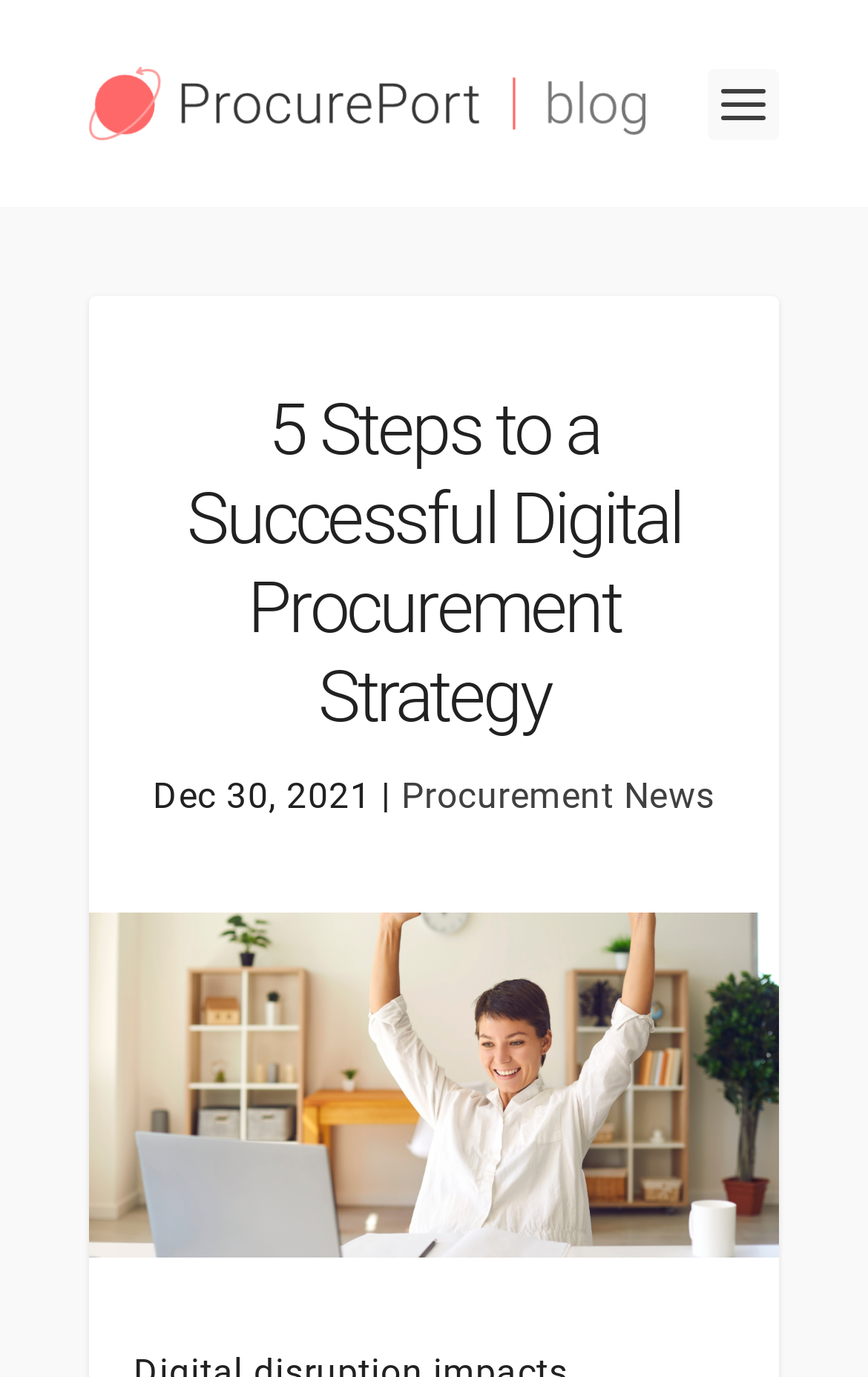Your task is to find and give the main heading text of the webpage.

5 Steps to a Successful Digital Procurement Strategy